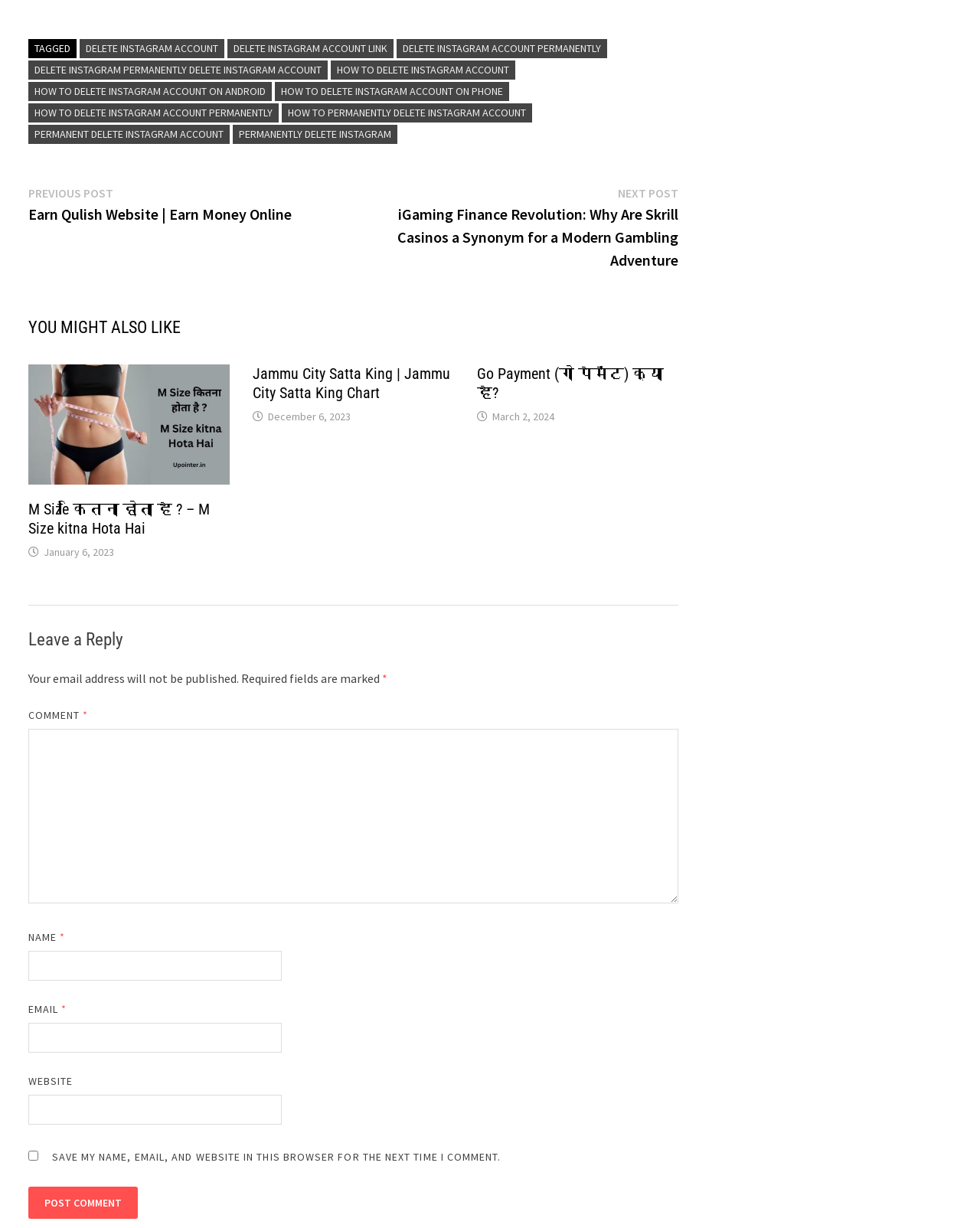What type of content is presented on the webpage?
Your answer should be a single word or phrase derived from the screenshot.

Blog posts